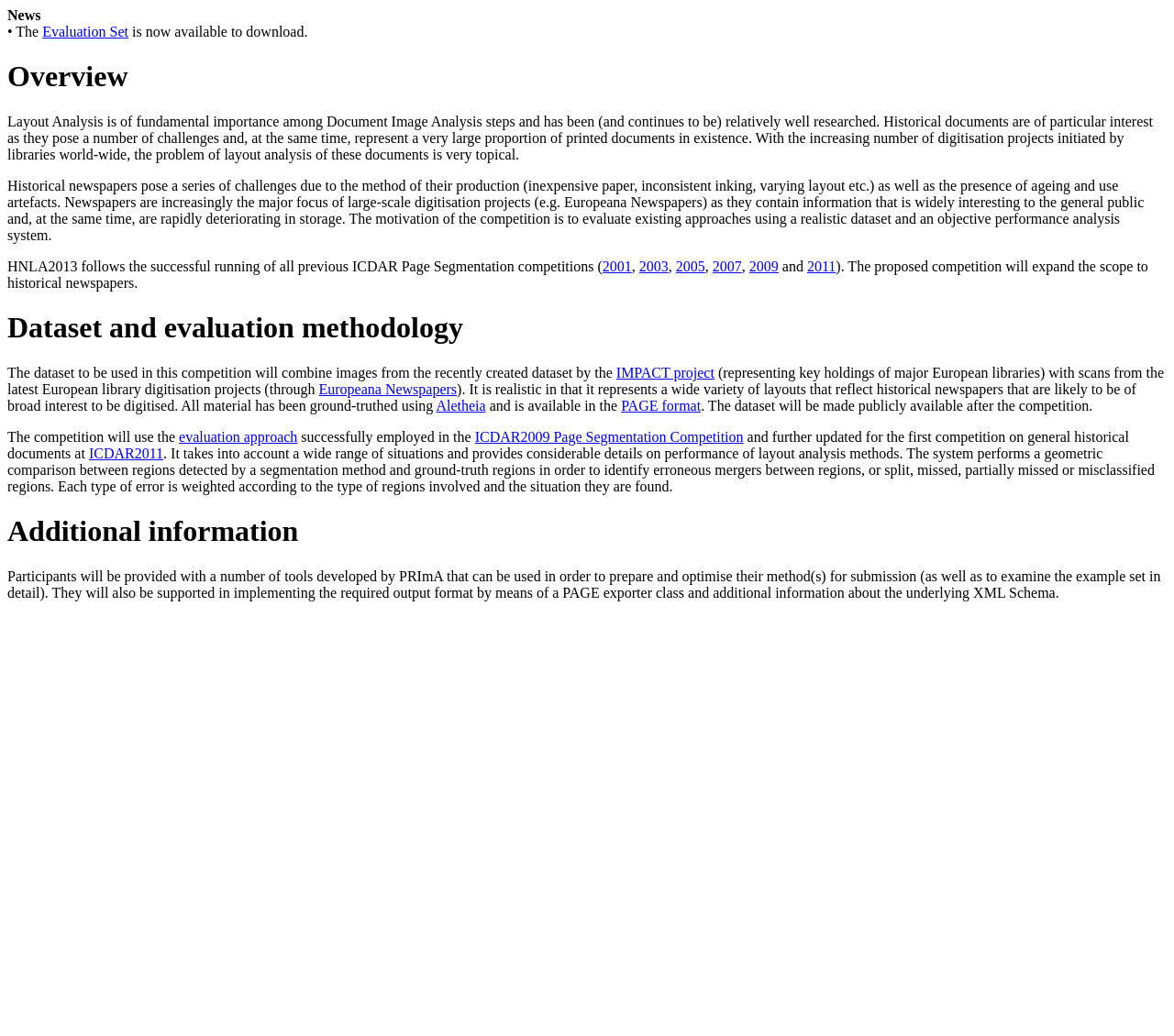Locate the bounding box coordinates of the clickable region necessary to complete the following instruction: "Read about 'Aletheia'". Provide the coordinates in the format of four float numbers between 0 and 1, i.e., [left, top, right, bottom].

[0.371, 0.384, 0.414, 0.399]